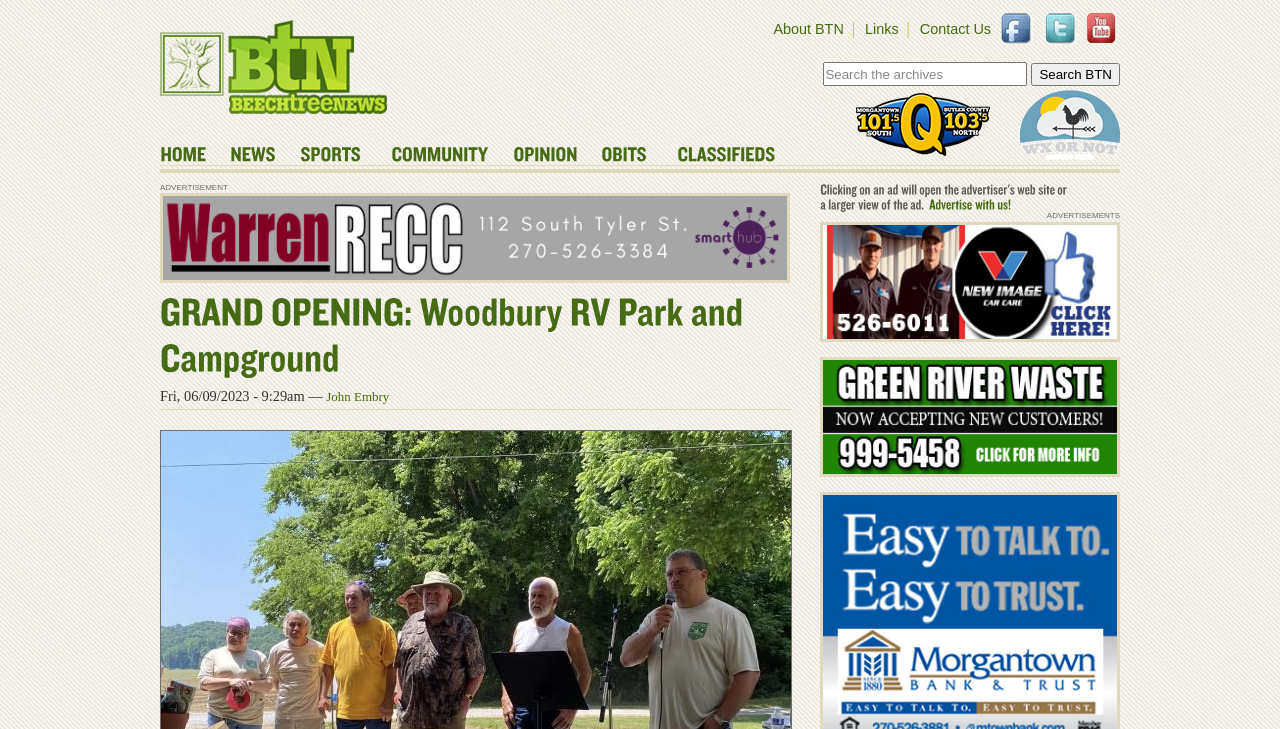Give a one-word or short phrase answer to the question: 
What is the title of the grand opening article?

GRAND OPENING: Woodbury RV Park and Campground